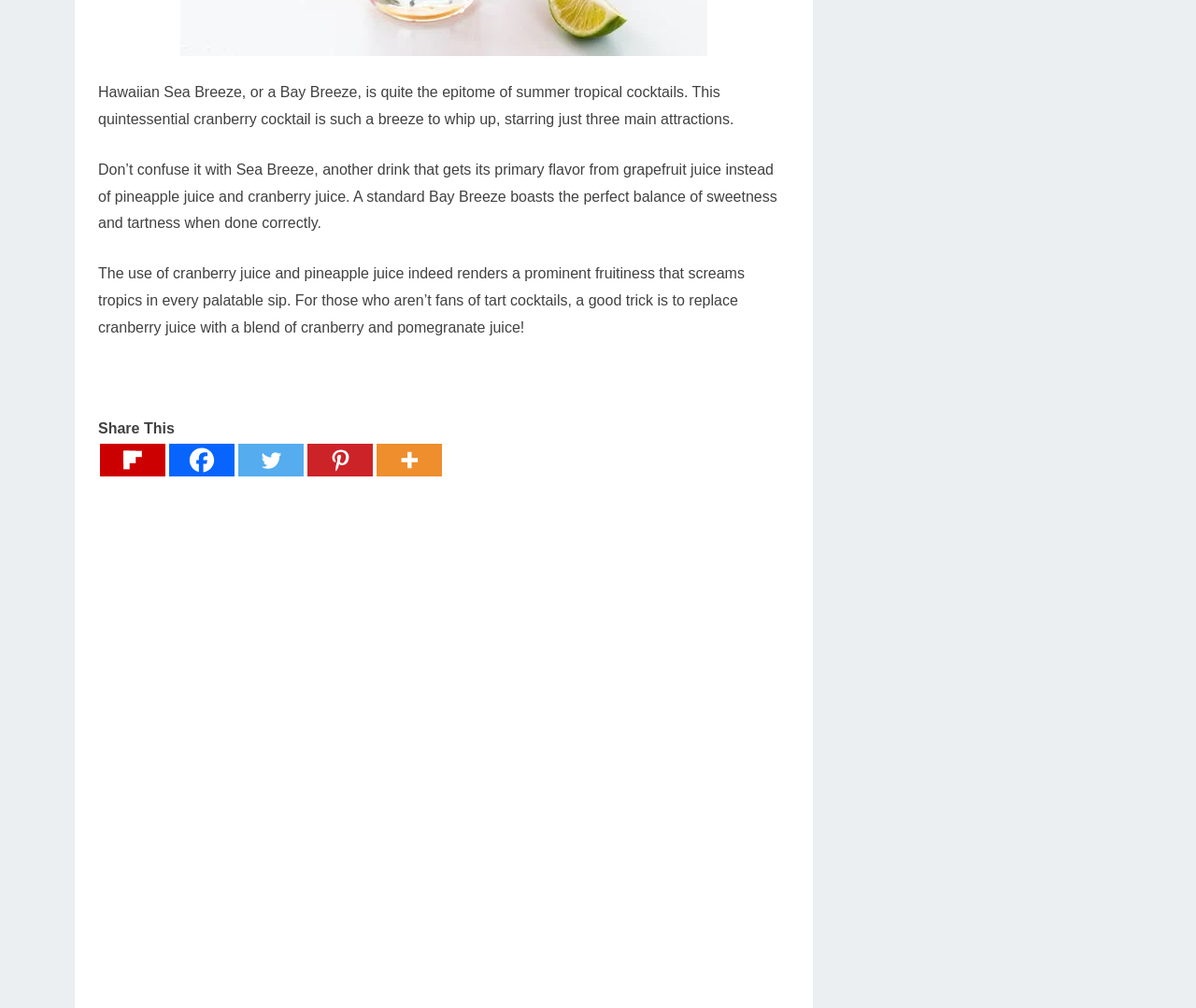Find the bounding box of the UI element described as follows: "aria-label="Twitter" title="Twitter"".

[0.199, 0.118, 0.254, 0.15]